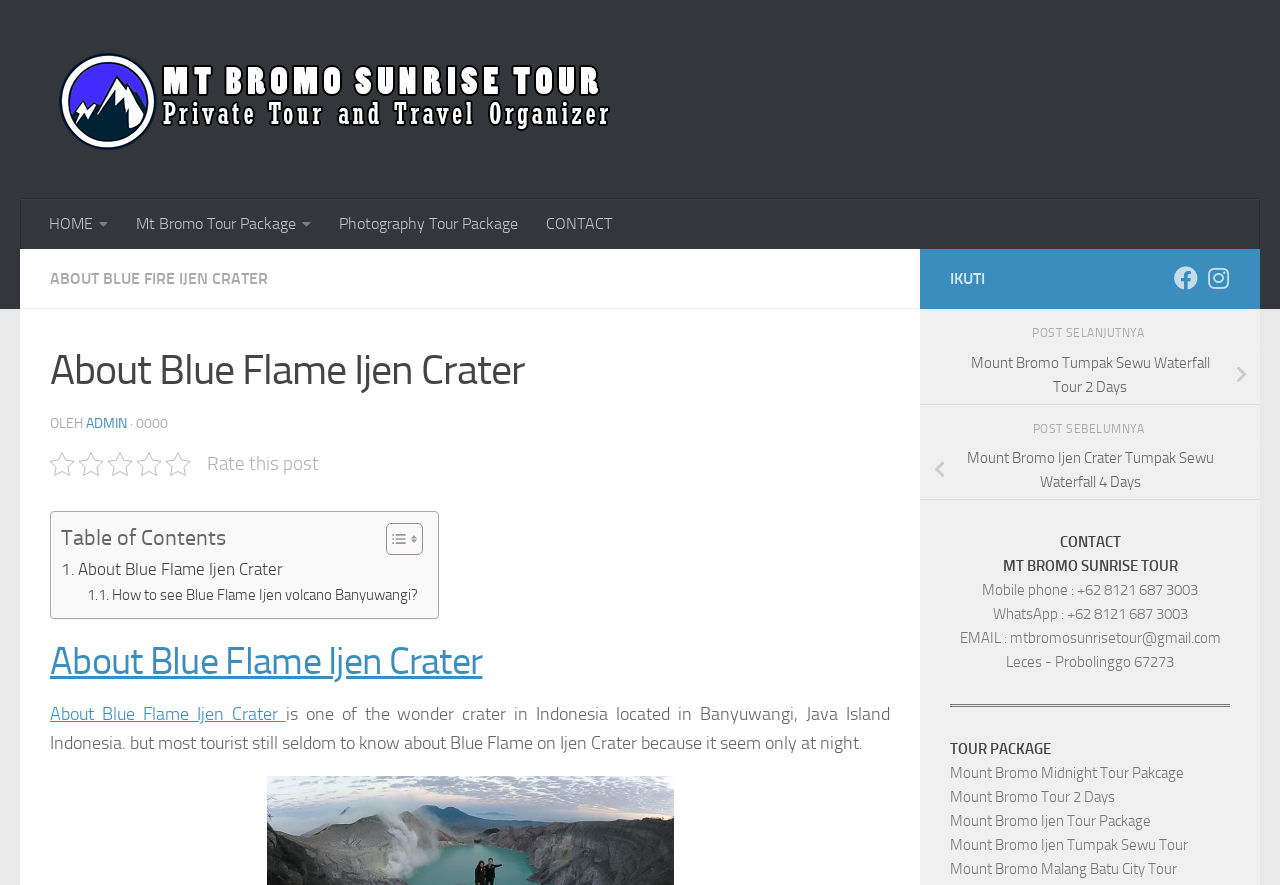Summarize the contents and layout of the webpage in detail.

This webpage is about Blue Flame Ijen Crater, a volcano located in Banyuwangi, East Java Island, Indonesia. At the top left corner, there is a link to skip to the content. Below it, there are several links to different tour packages, including MT BROMO SUNRISE TOUR, HOME, Mt Bromo Tour Package, Photography Tour Package, and CONTACT. 

The main content of the webpage is about Blue Flame Ijen Crater, with a heading "About Blue Flame Ijen Crater" at the top. Below the heading, there is a table of contents with links to different sections of the article. The article itself is divided into several sections, including an introduction to Blue Flame Ijen Crater, its location, and how to see the blue flame. 

On the right side of the webpage, there are links to follow the website on Facebook and Instagram, as well as a section for previous and next posts. Below the main content, there are several links to different tour packages, including Mount Bromo Tumpak Sewu Waterfall Tour and Mount Bromo Ijen Crater Tumpak Sewu Waterfall 4 Days. 

At the bottom of the webpage, there is a section for contact information, including mobile phone number, WhatsApp number, email, and address. There is also a separator line, followed by a section for tour packages, which lists different tour packages offered by the website.